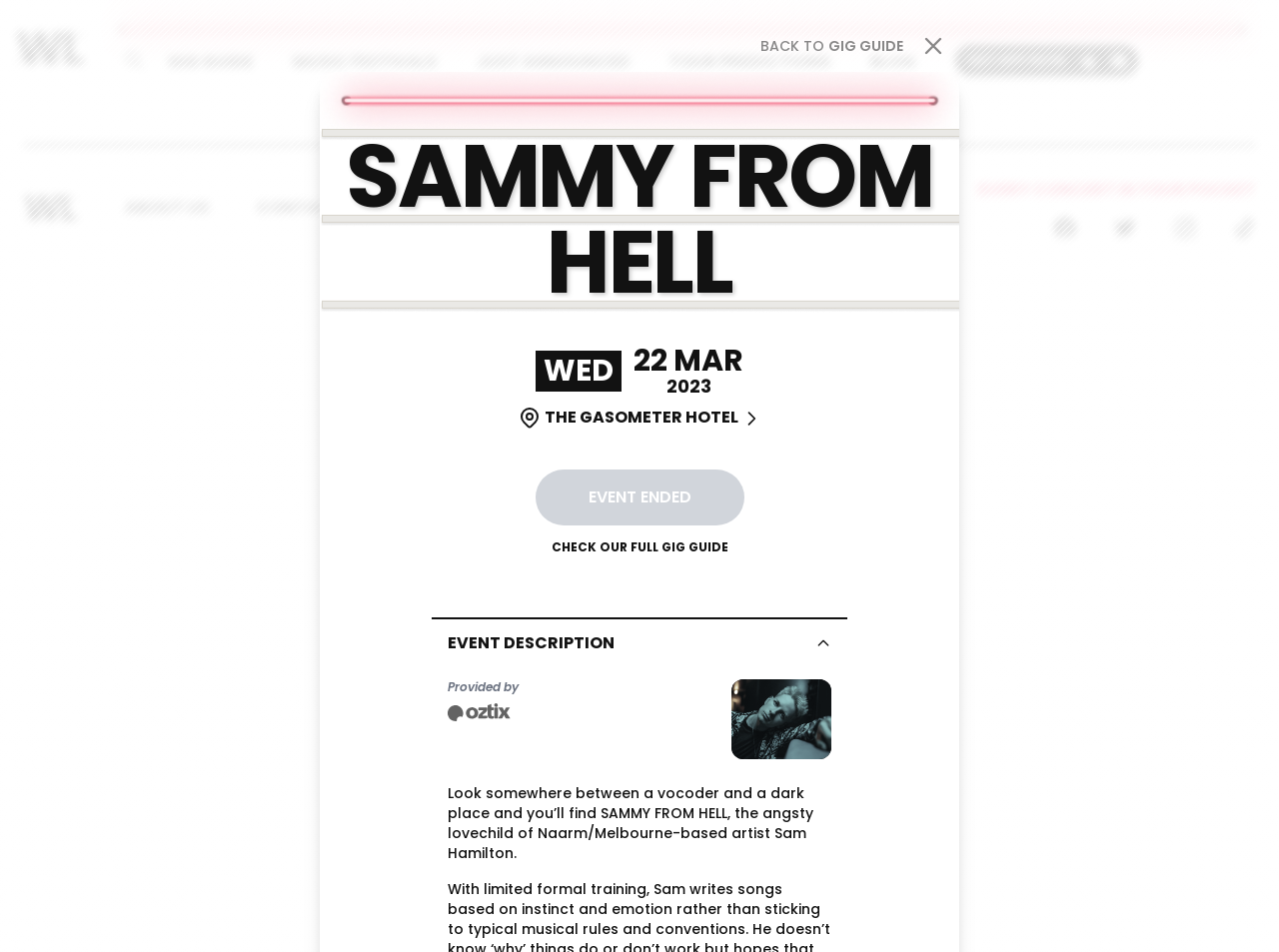Determine the bounding box coordinates for the element that should be clicked to follow this instruction: "Click on the GET APP NOW button". The coordinates should be given as four float numbers between 0 and 1, in the format [left, top, right, bottom].

[0.747, 0.047, 0.89, 0.079]